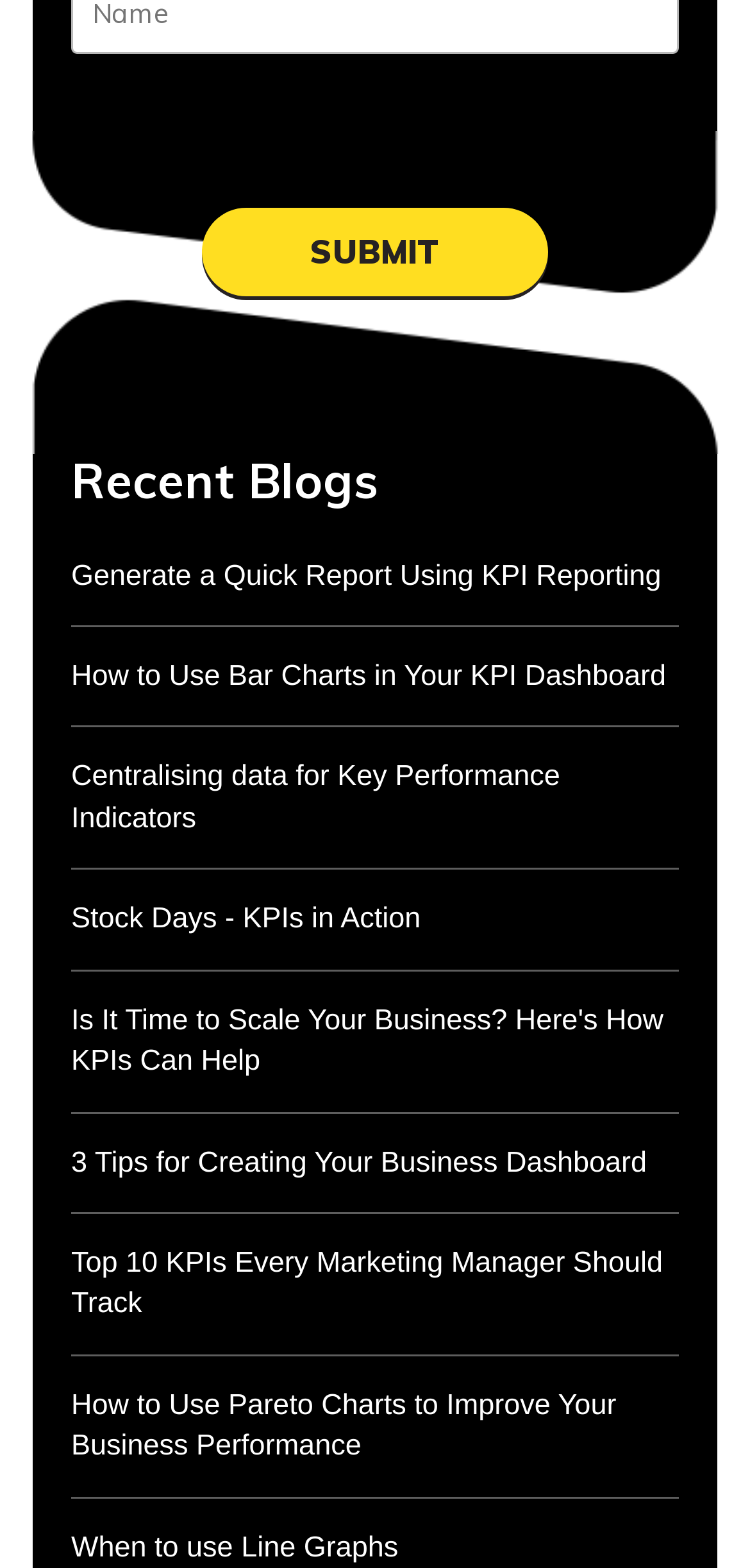What is the topic of the last blog post?
Using the image as a reference, answer the question with a short word or phrase.

Pareto charts